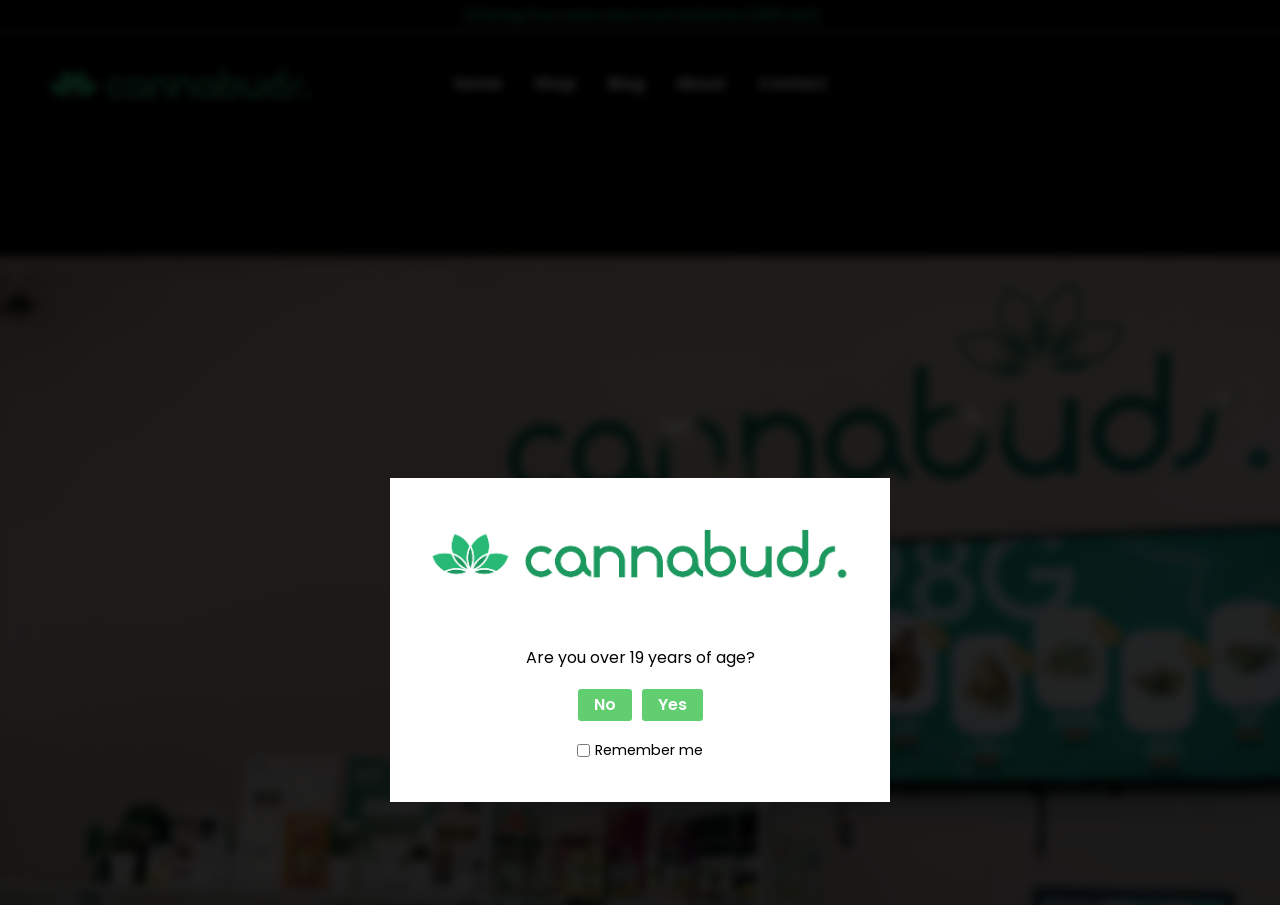Please identify the bounding box coordinates of the element's region that needs to be clicked to fulfill the following instruction: "Click the 'Home' link in the navigation menu". The bounding box coordinates should consist of four float numbers between 0 and 1, i.e., [left, top, right, bottom].

[0.342, 0.057, 0.404, 0.128]